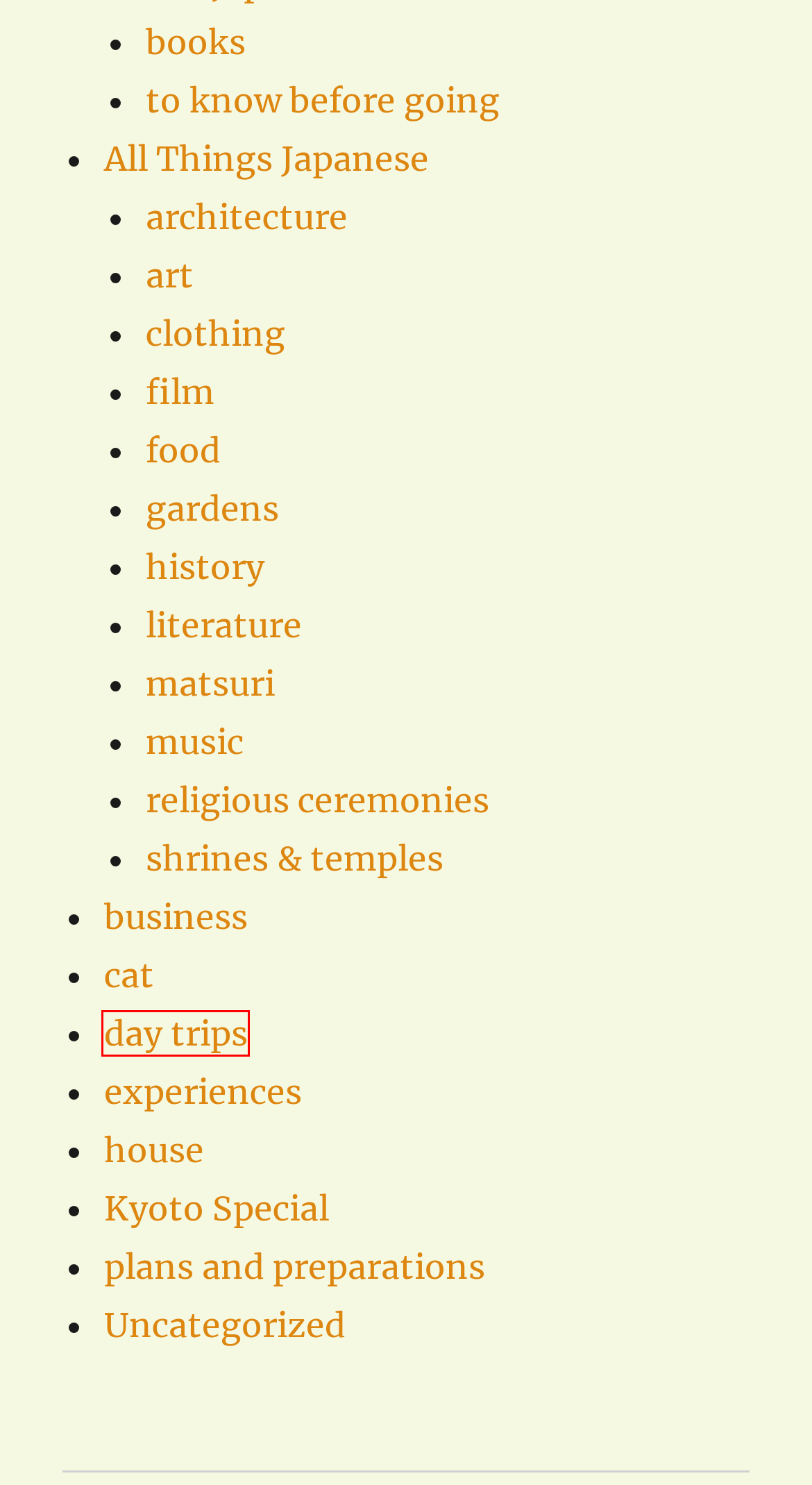You are presented with a screenshot of a webpage with a red bounding box. Select the webpage description that most closely matches the new webpage after clicking the element inside the red bounding box. The options are:
A. house – goinggaijin.com
B. art – goinggaijin.com
C. cat – goinggaijin.com
D. Uncategorized – goinggaijin.com
E. architecture – goinggaijin.com
F. music – goinggaijin.com
G. day trips – goinggaijin.com
H. All Things Japanese – goinggaijin.com

G